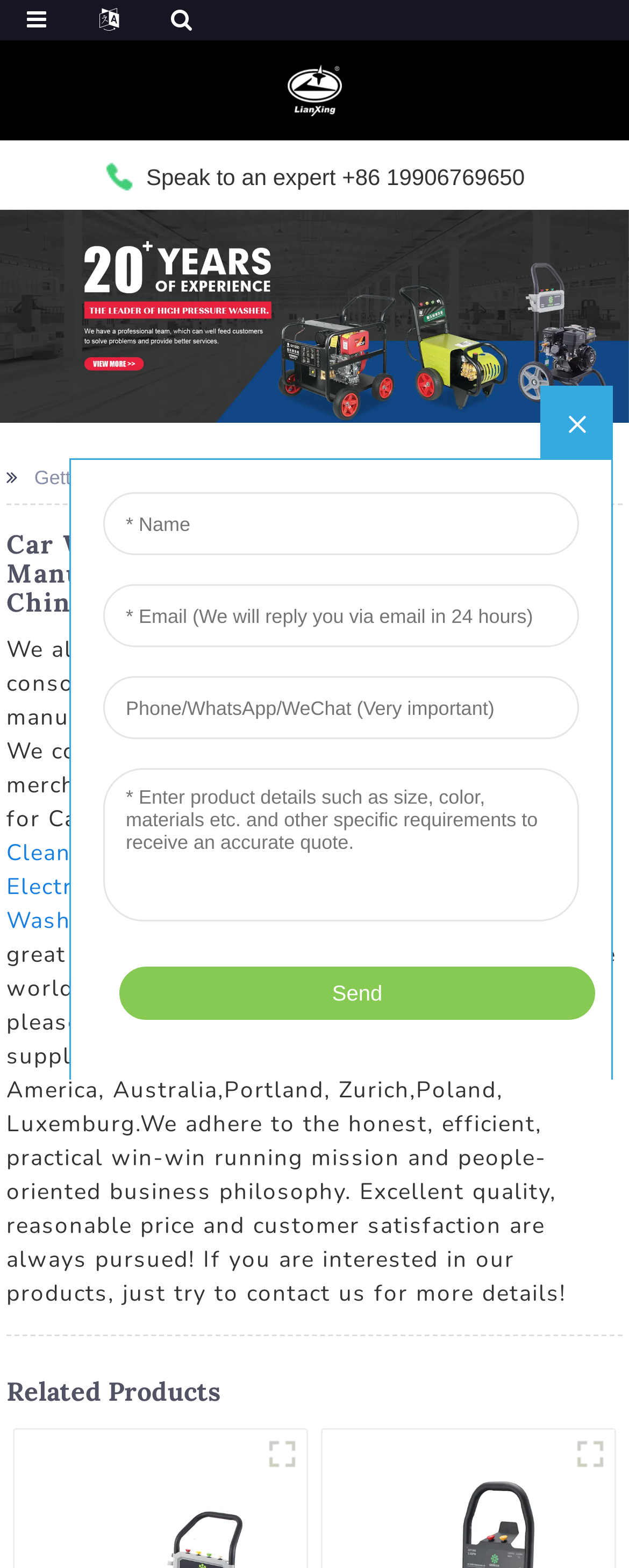Given the content of the image, can you provide a detailed answer to the question?
What is the company's goal?

Based on the webpage, the company's goal is to build long-term, stable, sincere, and mutual beneficial relationships with customers, as stated in the meta description. This goal is also reflected in the company's business philosophy, which is to maintain a great reputation as the best products supplier in the world.